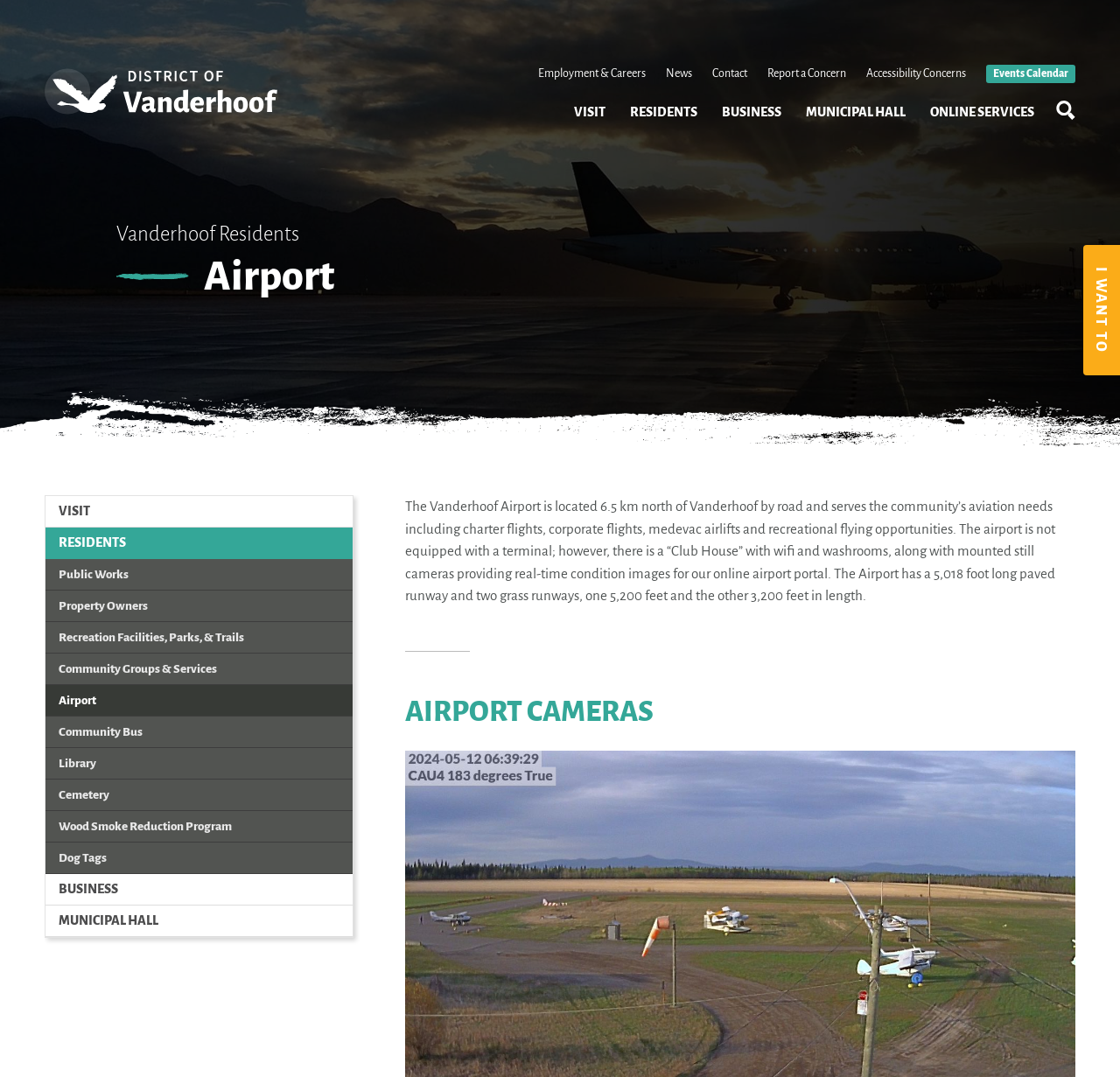What is the purpose of the 'Club House'?
Please respond to the question with a detailed and informative answer.

The purpose of the 'Club House' can be inferred from the StaticText element, which mentions that it provides wifi and washrooms, suggesting that it is a facility for airport users.